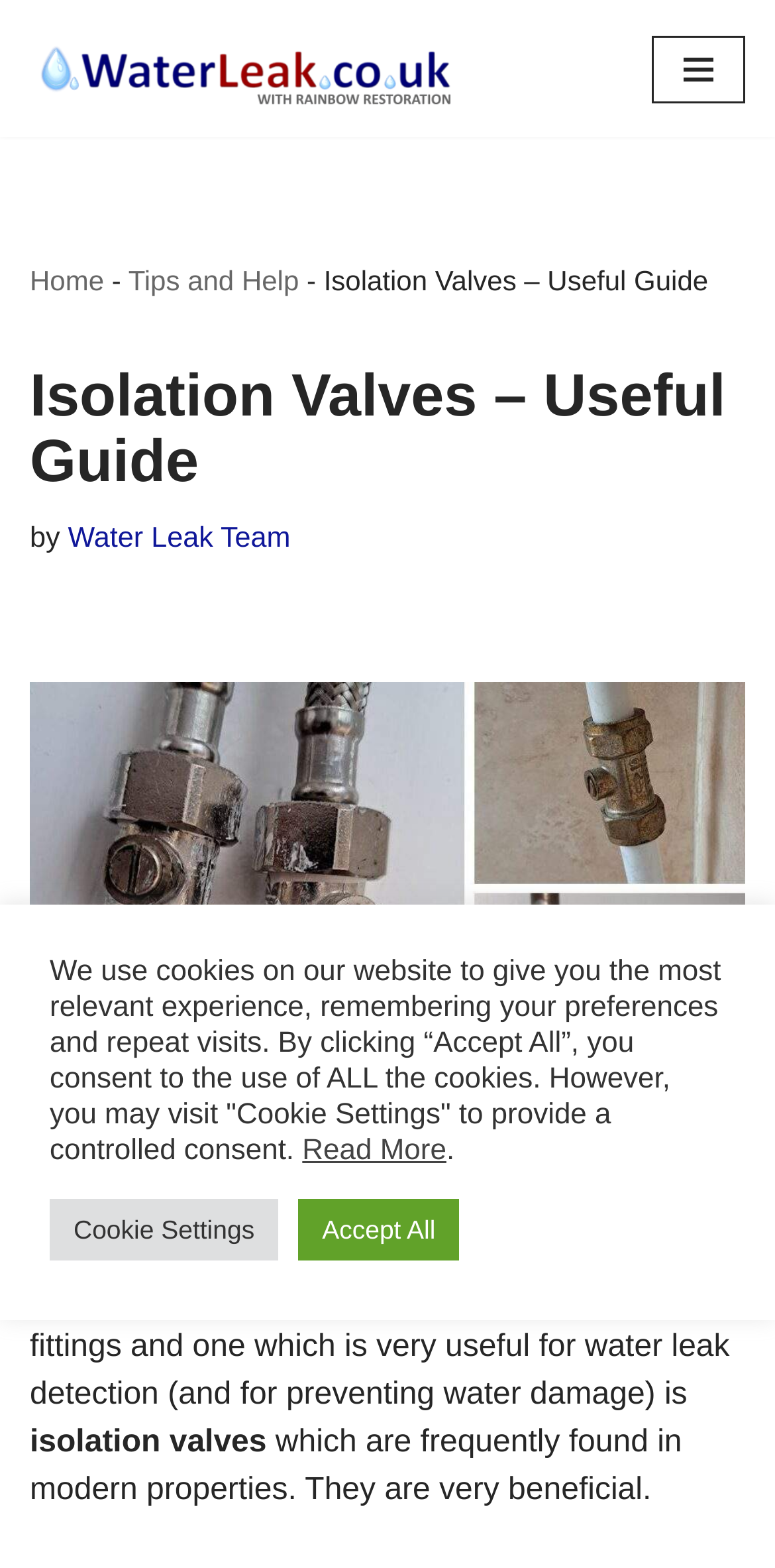Provide the bounding box coordinates of the HTML element this sentence describes: "Home". The bounding box coordinates consist of four float numbers between 0 and 1, i.e., [left, top, right, bottom].

[0.038, 0.169, 0.134, 0.189]